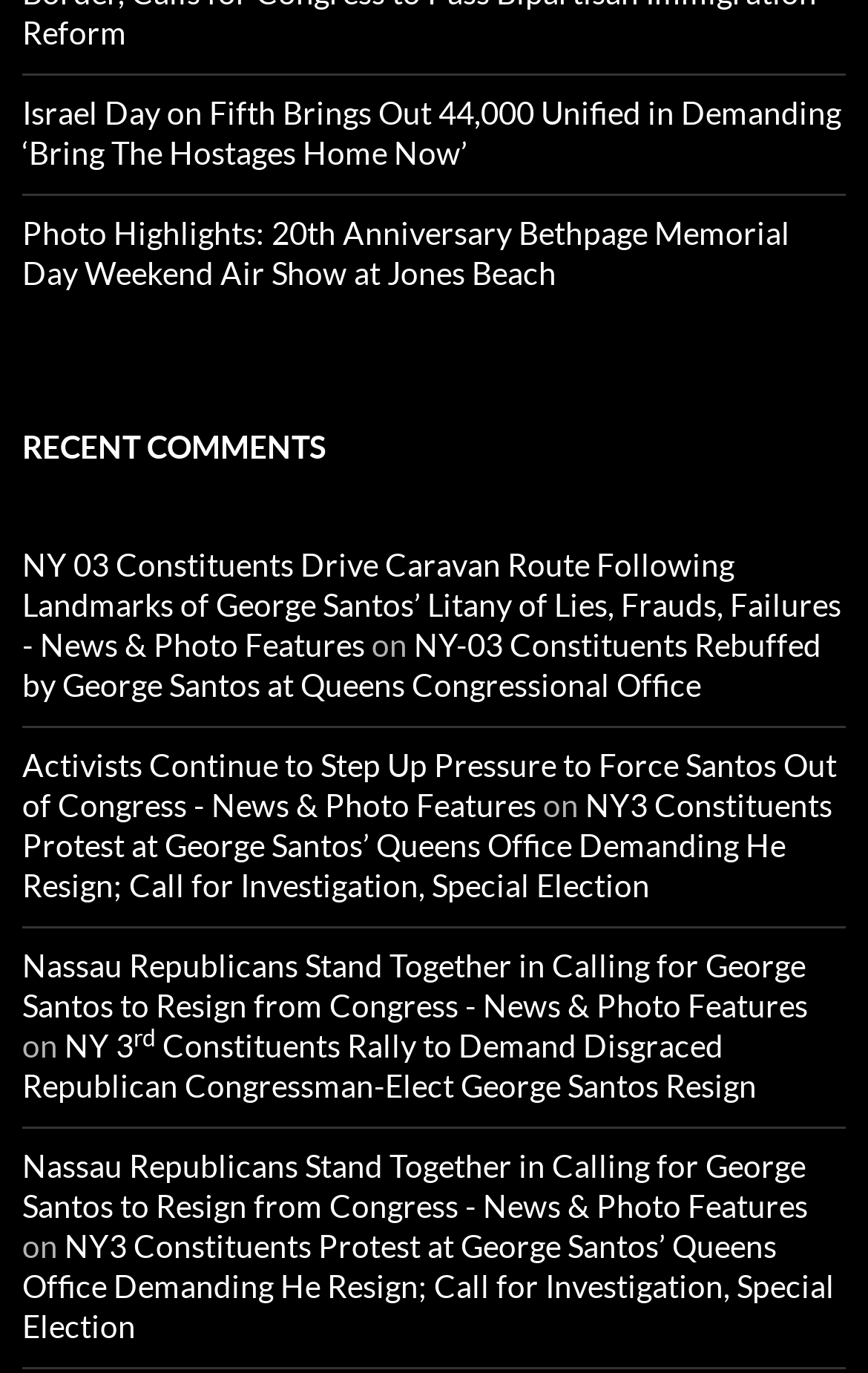Locate the bounding box coordinates of the segment that needs to be clicked to meet this instruction: "Learn about NY-03 Constituents Rebuffed by George Santos".

[0.026, 0.456, 0.946, 0.512]